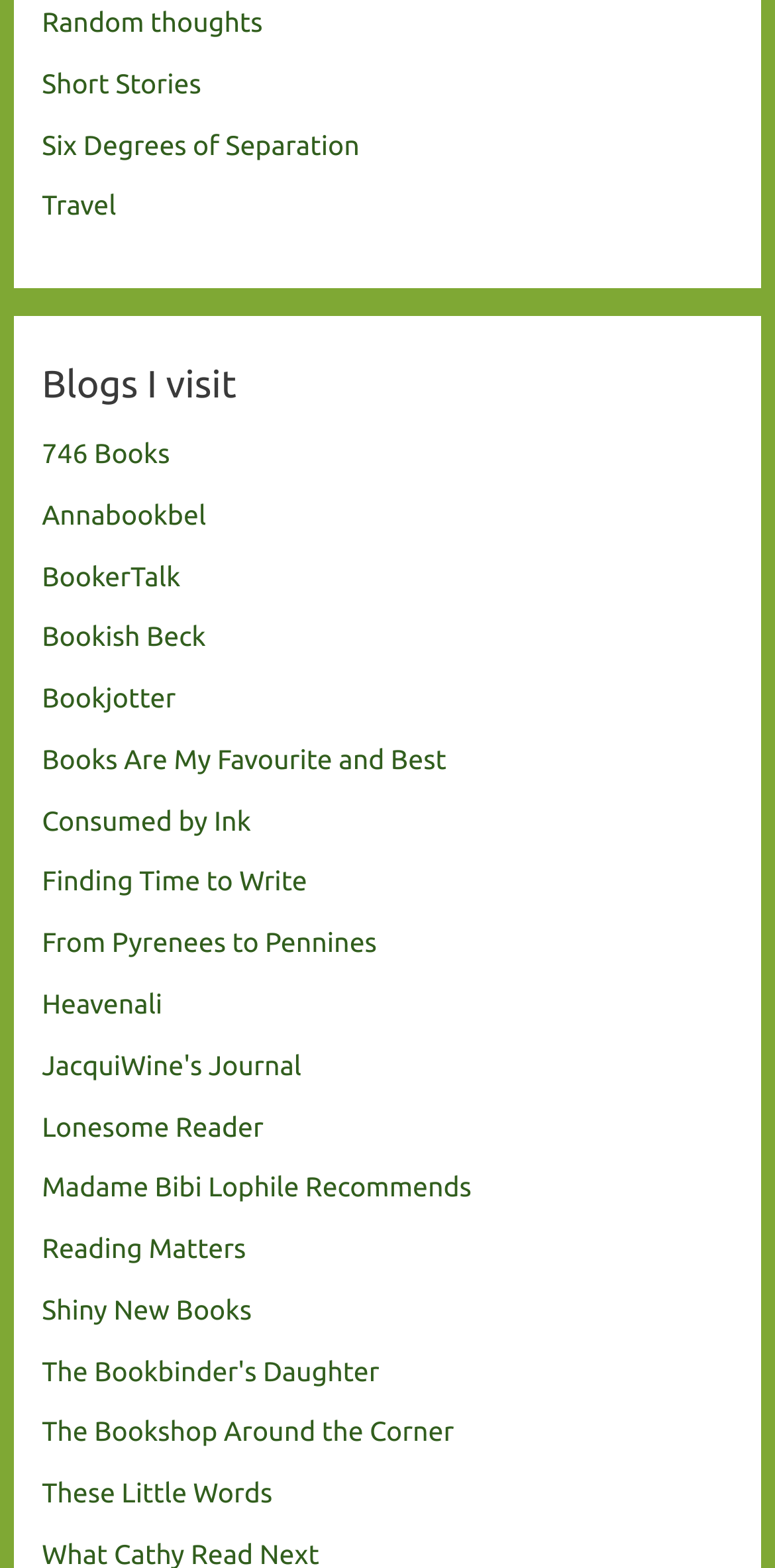What is the last blog listed under 'Blogs I visit'?
Using the image as a reference, give a one-word or short phrase answer.

These Little Words